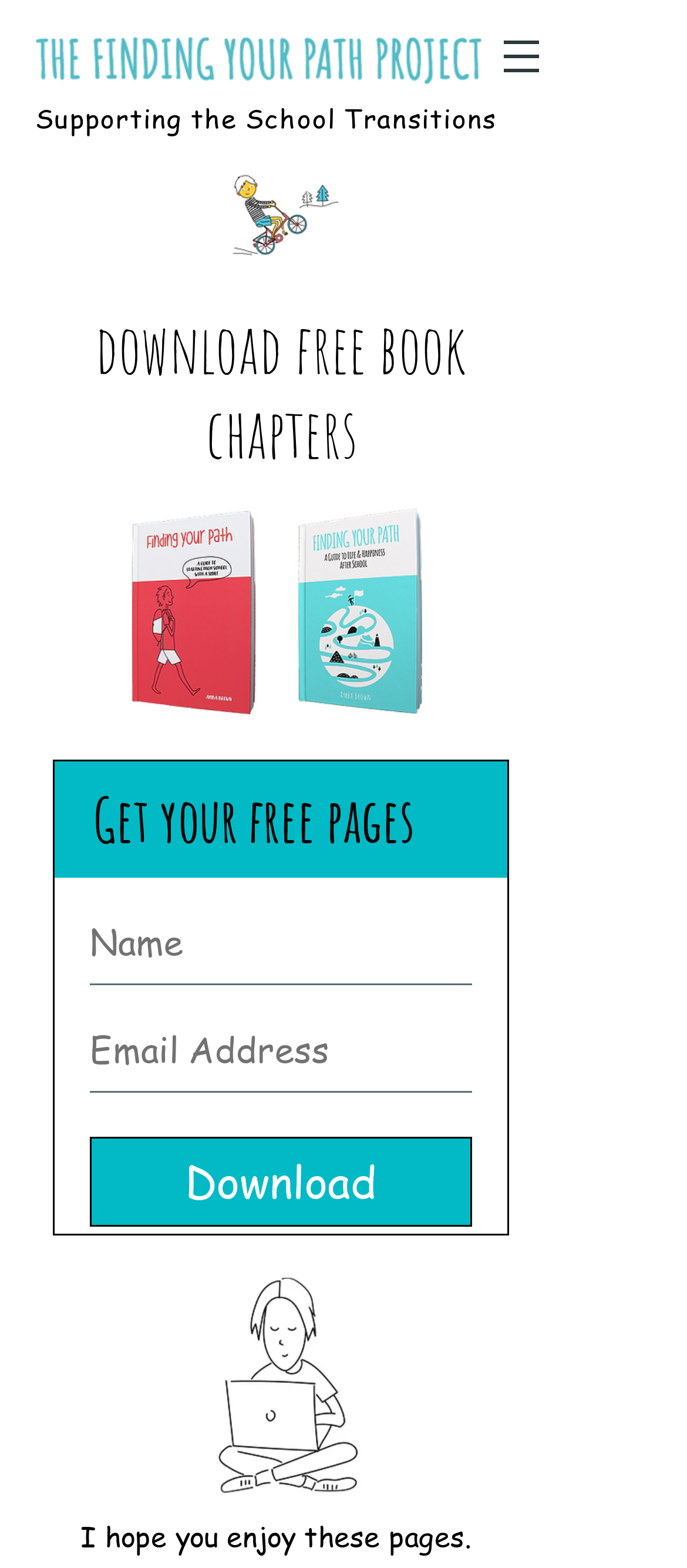Reply to the question below using a single word or brief phrase:
What is the theme of the book being promoted?

Starting high school